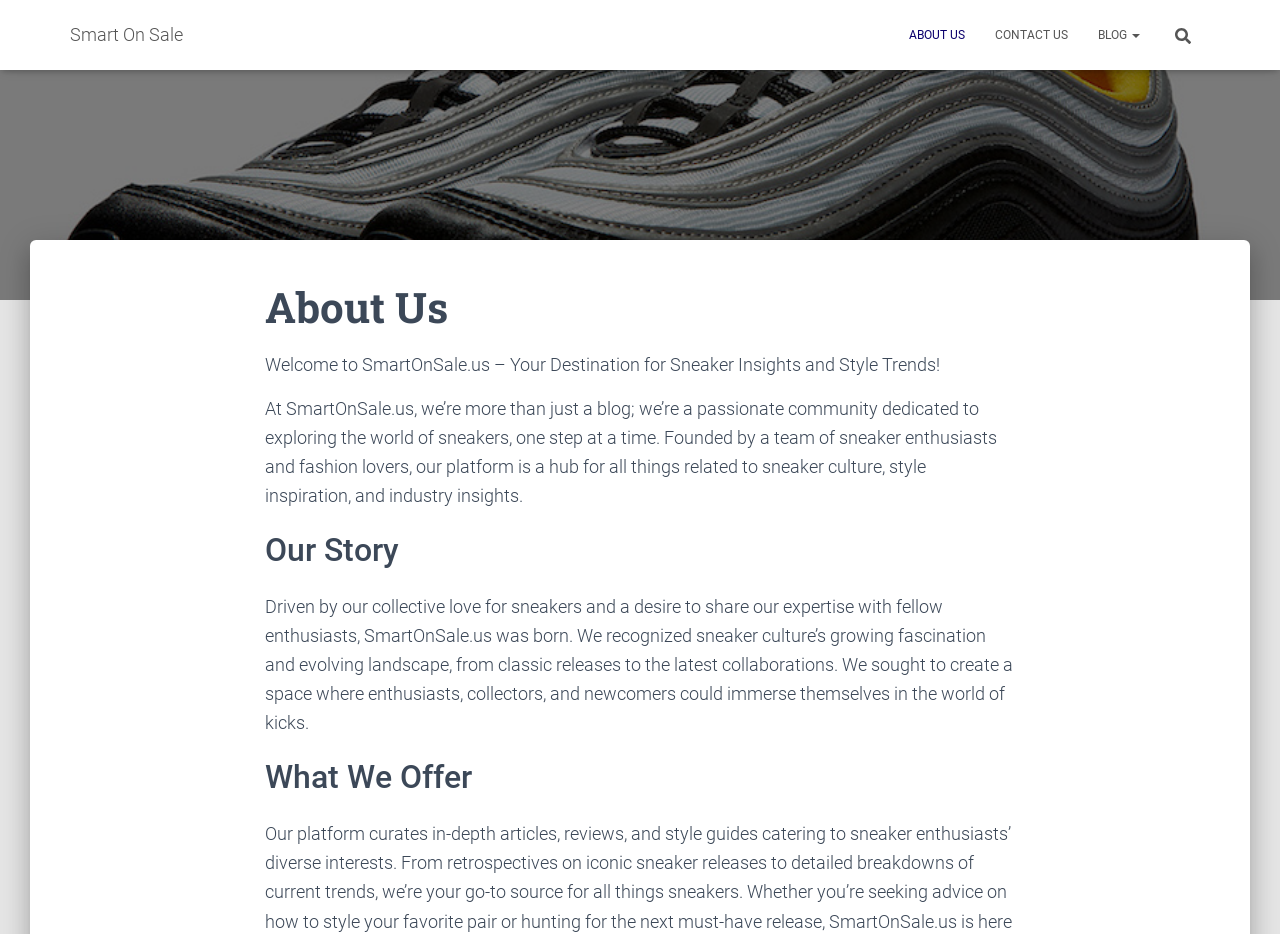What is the name of the website?
From the details in the image, provide a complete and detailed answer to the question.

The name of the website can be found in the top-left corner of the webpage, where it says 'Smart On Sale' in a link format.